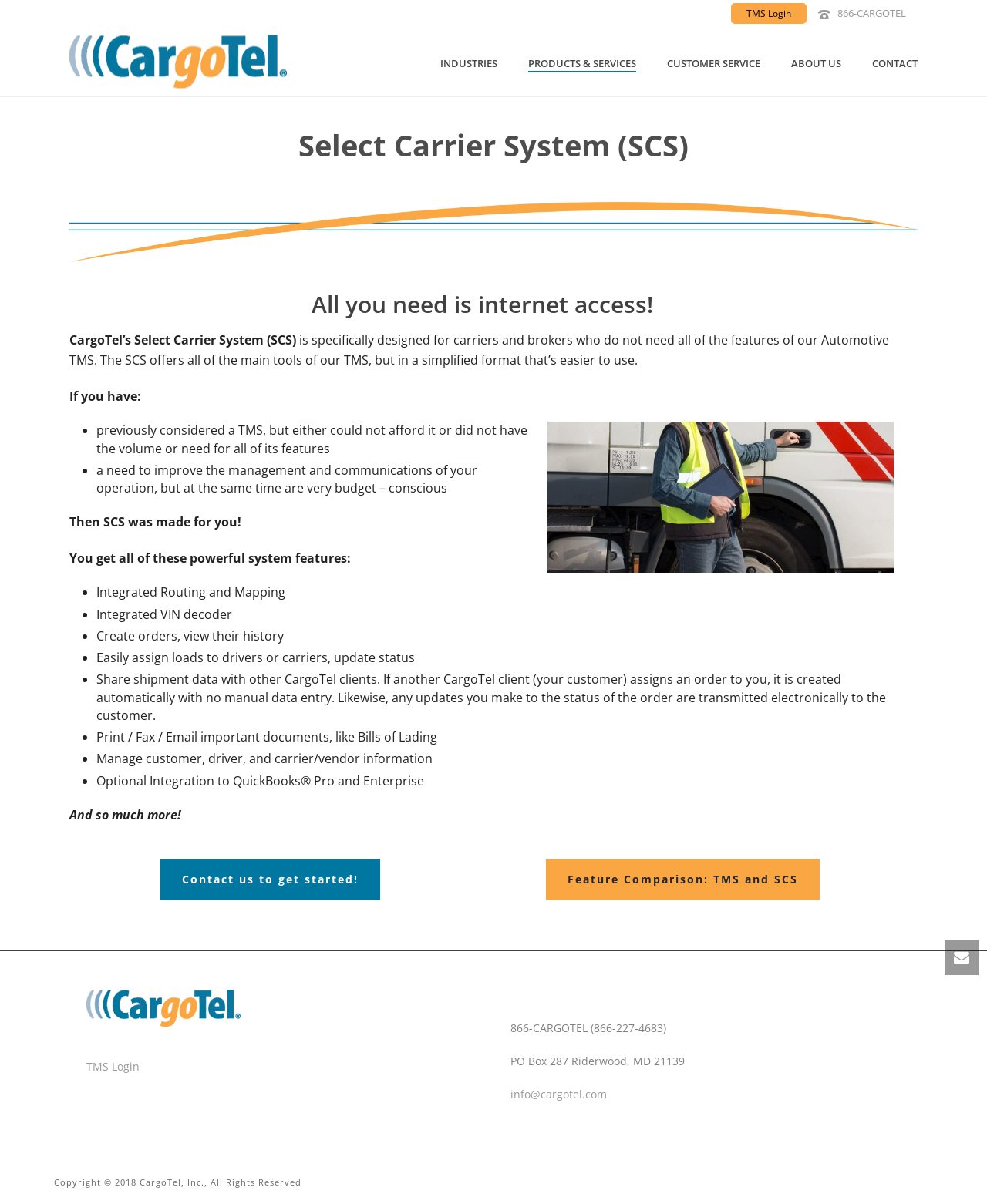Using the element description: "866-CARGOTEL", determine the bounding box coordinates. The coordinates should be in the format [left, top, right, bottom], with values between 0 and 1.

[0.848, 0.005, 0.918, 0.017]